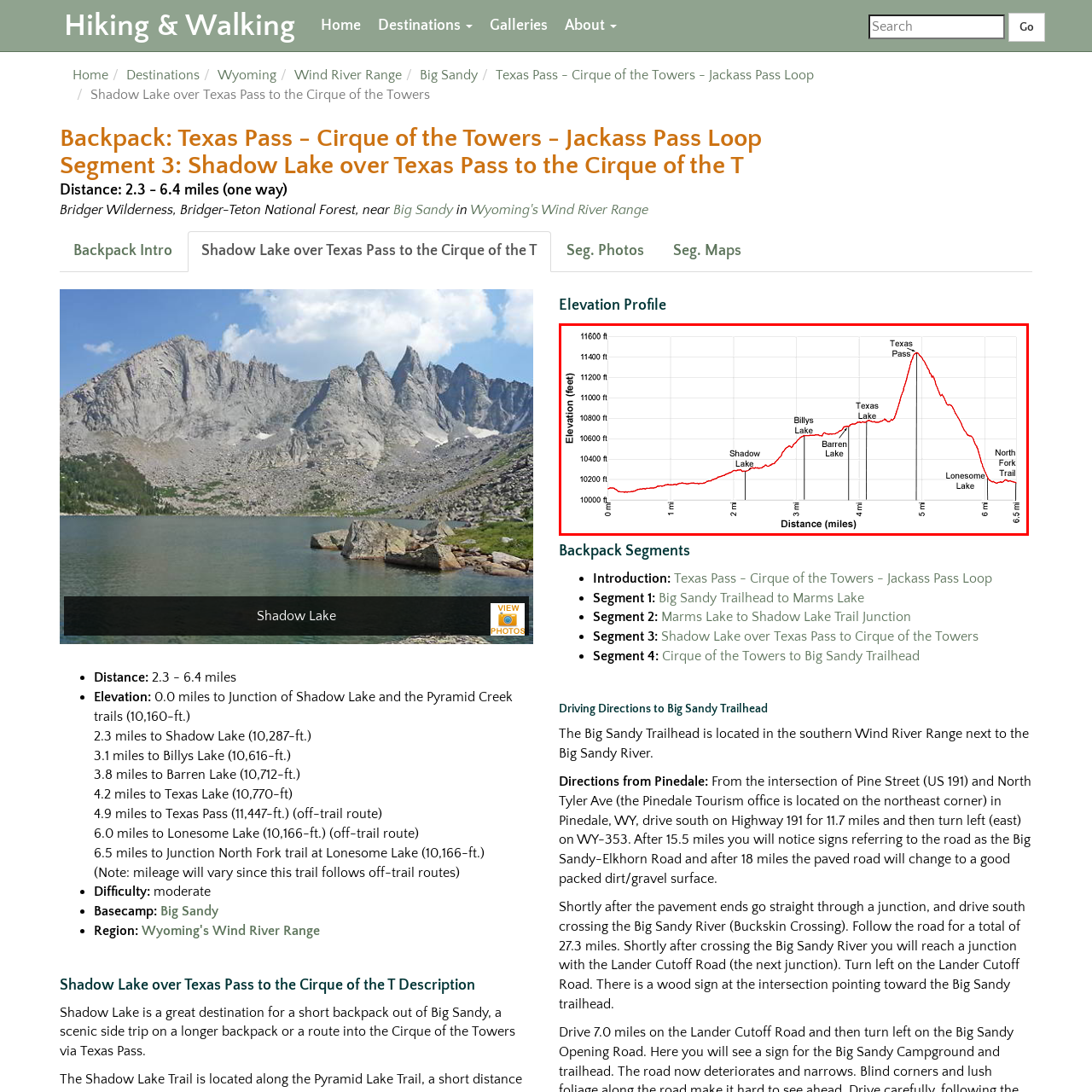Thoroughly describe the contents of the image enclosed in the red rectangle.

The image presents an elevation profile for the hiking route leading to Shadow Lake over Texas Pass to the Cirque of the Towers. The graph illustrates the elevation in feet on the vertical axis against the distance in miles on the horizontal axis. Key markers along the trail indicate significant landmarks, including Shadow Lake at approximately 2 miles, Billys Lake at 3 miles, Barren Lake at 4 miles, and Texas Lake shortly after that, peaking at Texas Pass around 5 miles, and descending towards Lonesome Lake and ultimately reaching the North Fork Trail by the 6.5-mile mark. This detailed profile highlights the varied terrain and elevation changes hikers can expect on this scenic journey through the Bridger Wilderness in Wyoming's Wind River Range.